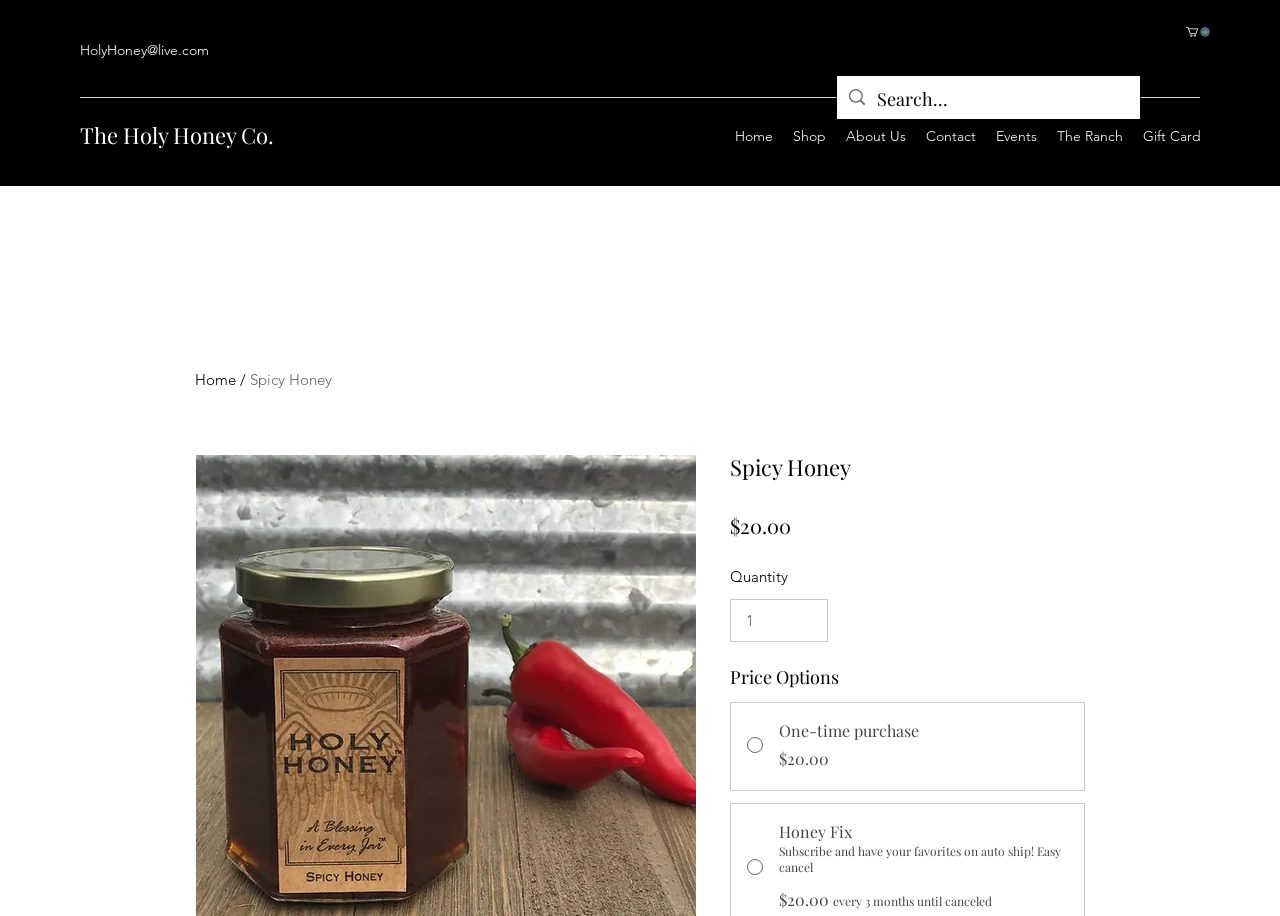Find the bounding box coordinates for the UI element that matches this description: "The Ranch".

[0.818, 0.132, 0.885, 0.165]